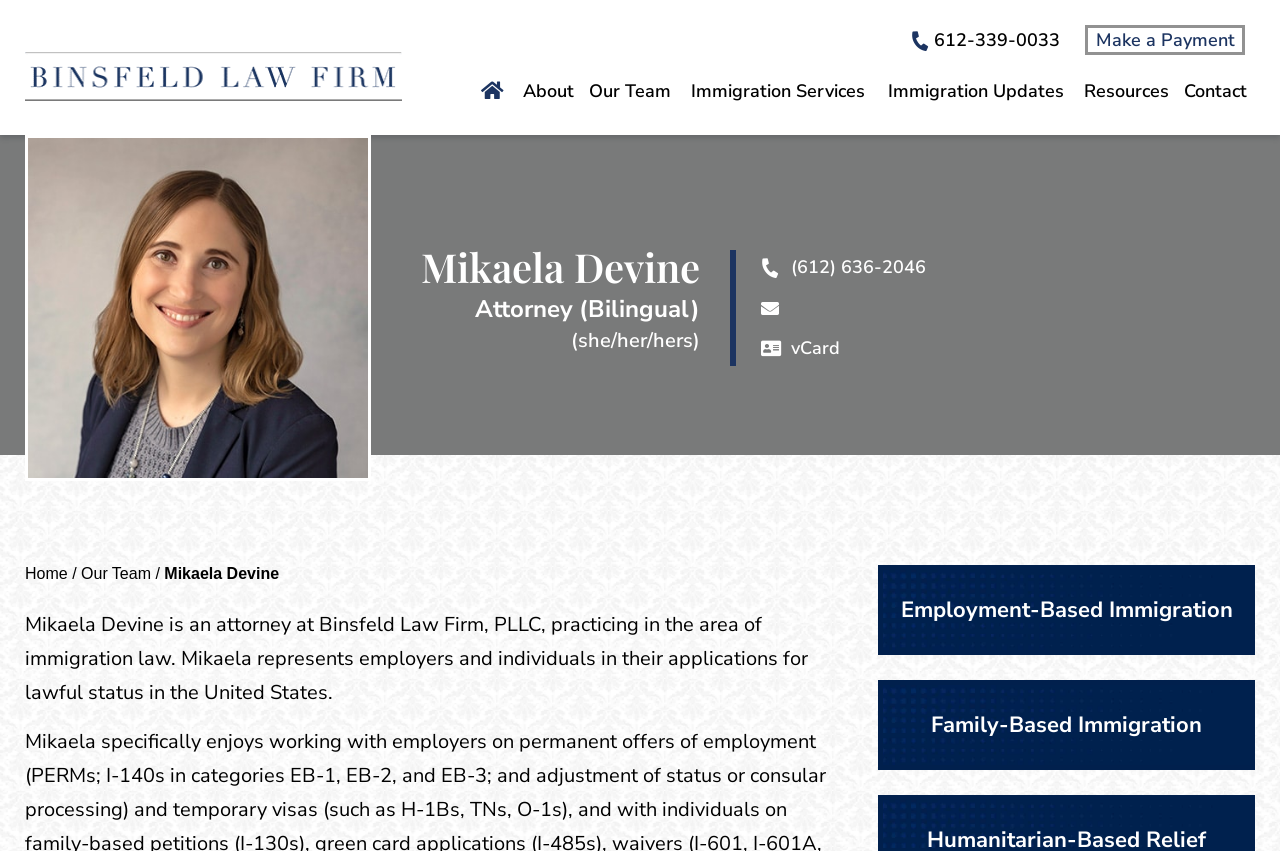Can you show the bounding box coordinates of the region to click on to complete the task described in the instruction: "Learn about Employment-Based Immigration"?

[0.686, 0.664, 0.98, 0.77]